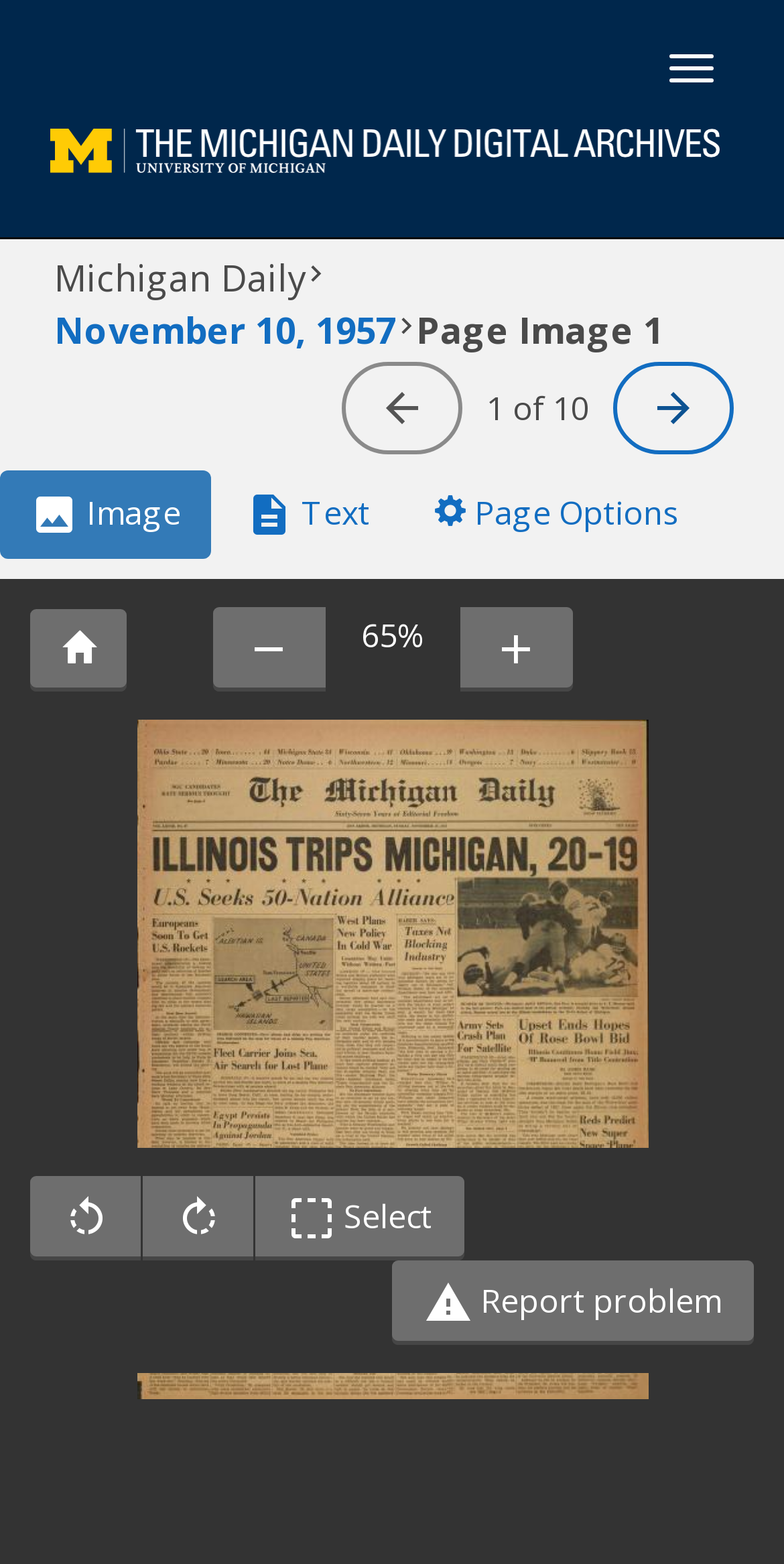Determine the bounding box coordinates of the clickable element to complete this instruction: "Click on 'Expedite Pumped Hydro Storage Licensing'". Provide the coordinates in the format of four float numbers between 0 and 1, [left, top, right, bottom].

None